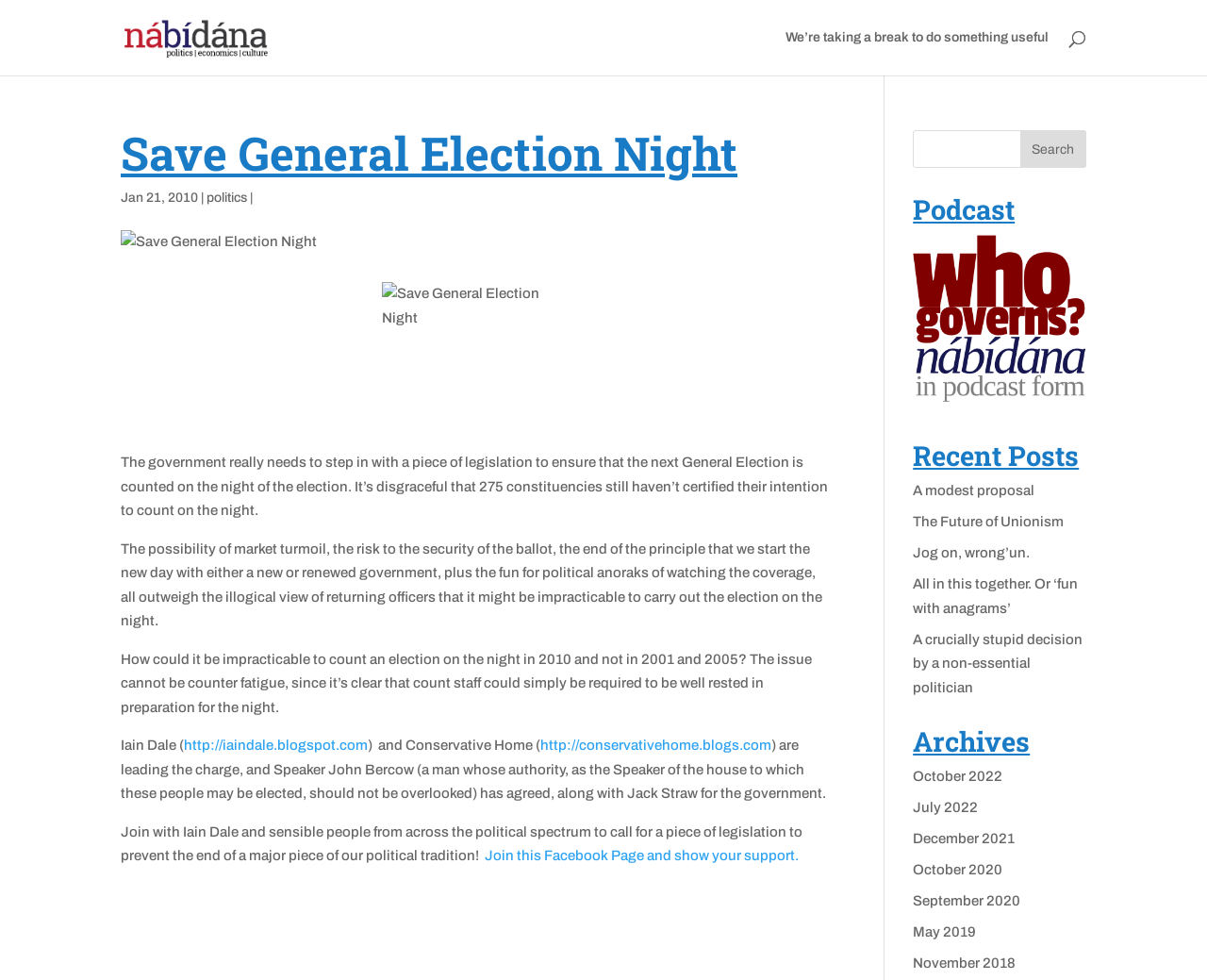Please answer the following question using a single word or phrase: What is the main topic of this webpage?

General Election Night